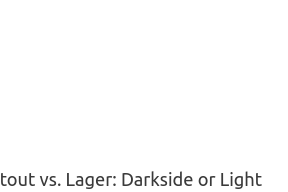Answer the question with a single word or phrase: 
What are stouts known for?

Dark, rich flavors